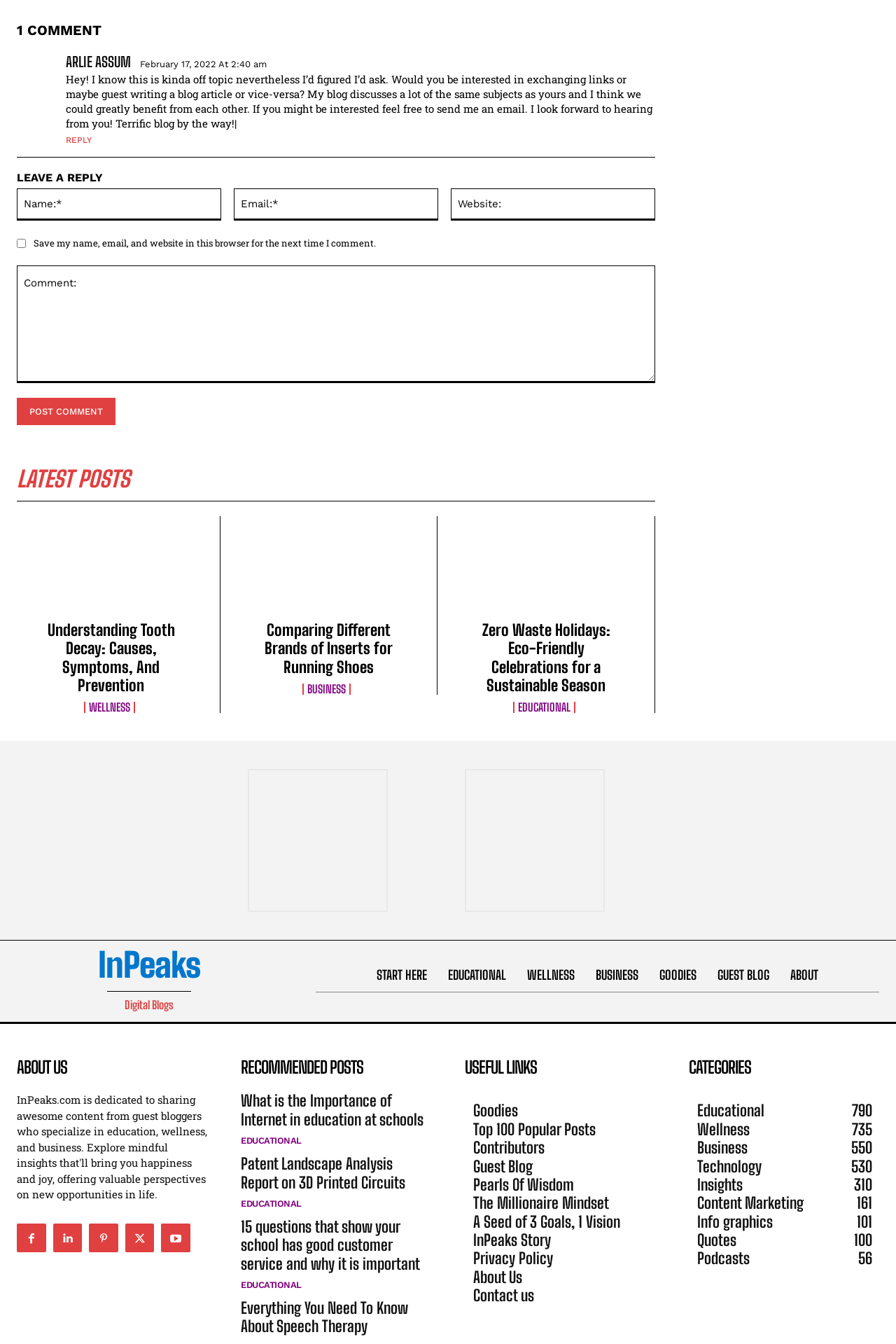Kindly determine the bounding box coordinates for the area that needs to be clicked to execute this instruction: "Explore the Educational category".

[0.094, 0.522, 0.151, 0.531]